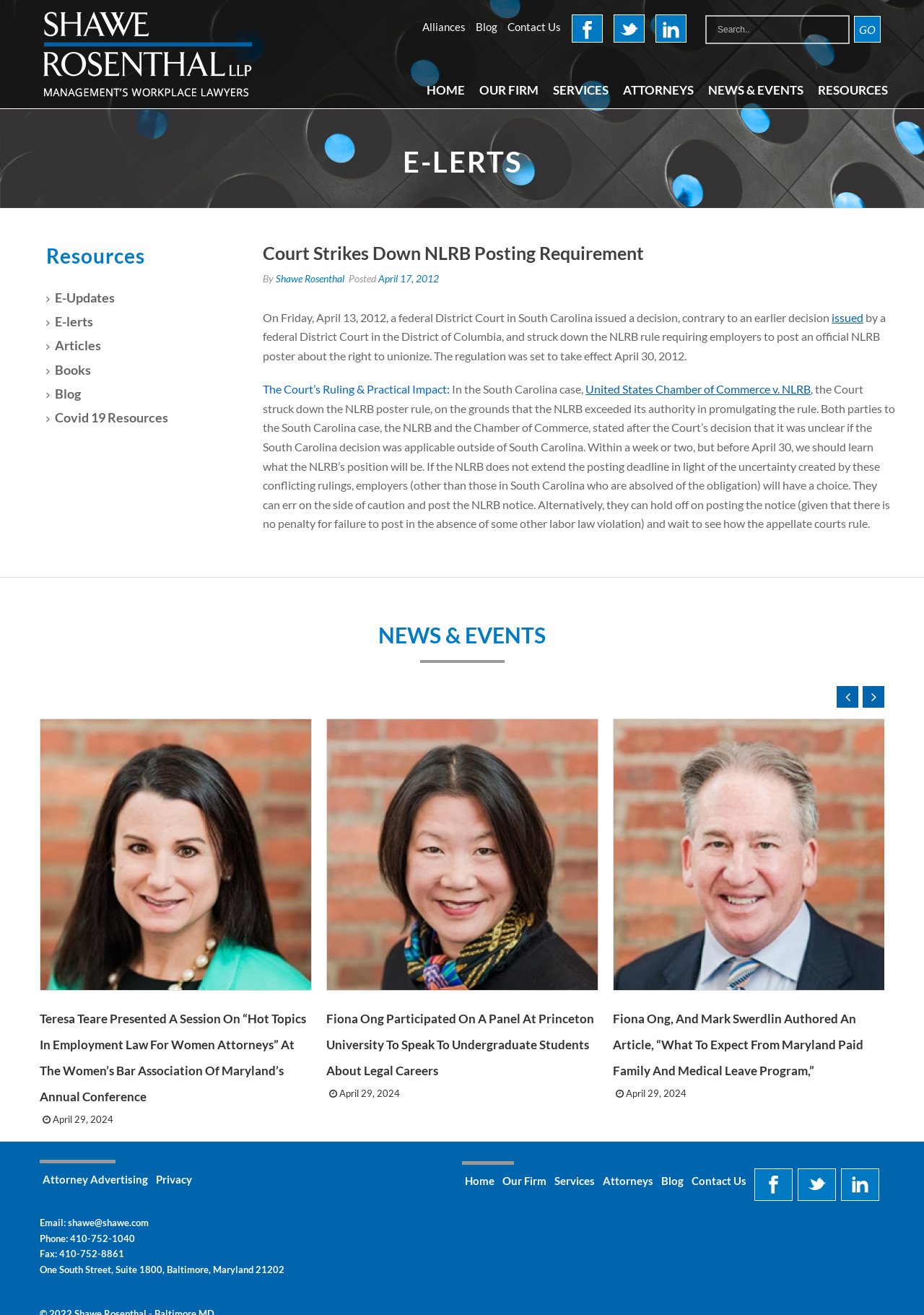Can you pinpoint the bounding box coordinates for the clickable element required for this instruction: "go to home page"? The coordinates should be four float numbers between 0 and 1, i.e., [left, top, right, bottom].

[0.454, 0.0, 0.511, 0.082]